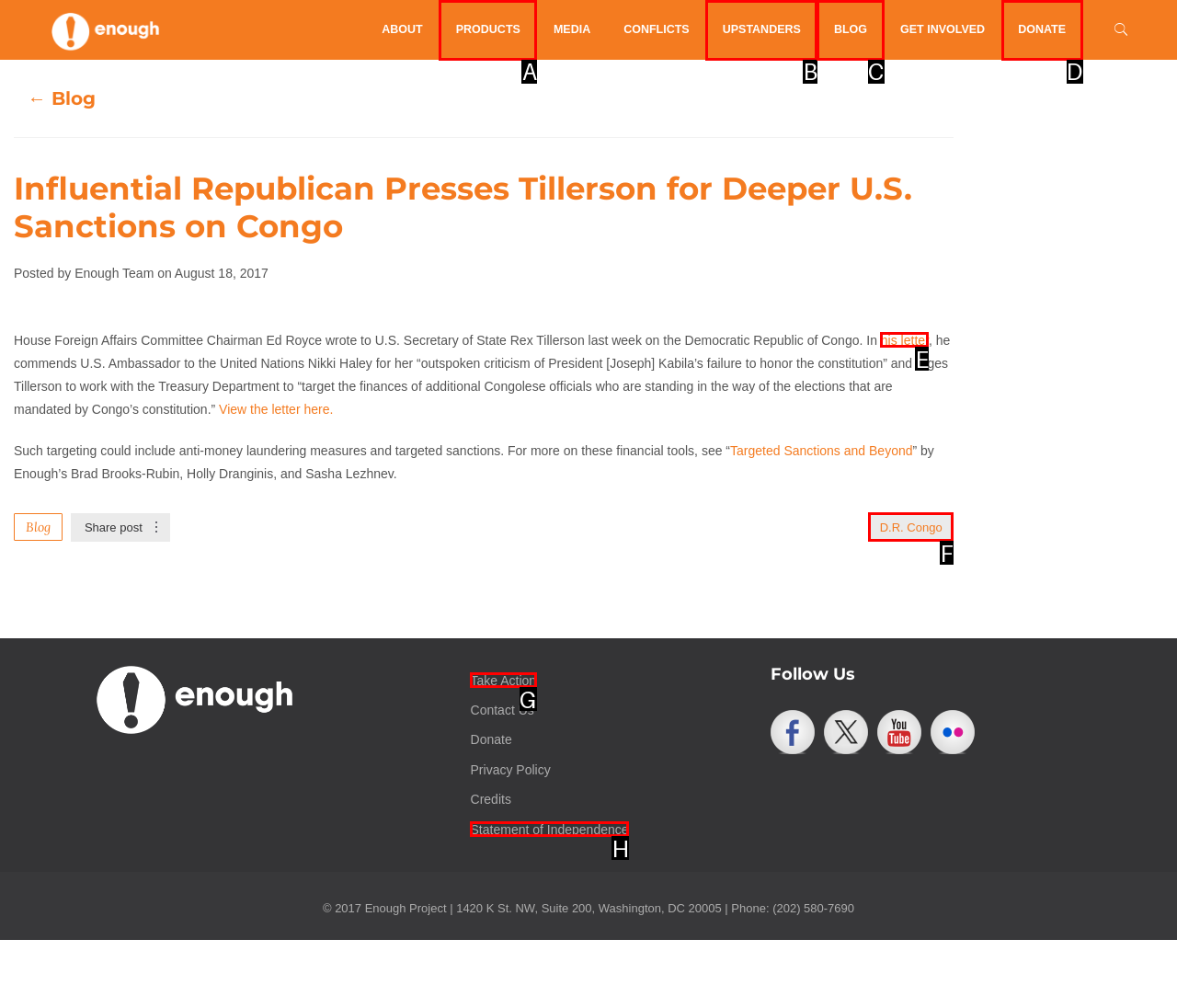Find the option that matches this description: Russian
Provide the corresponding letter directly.

None